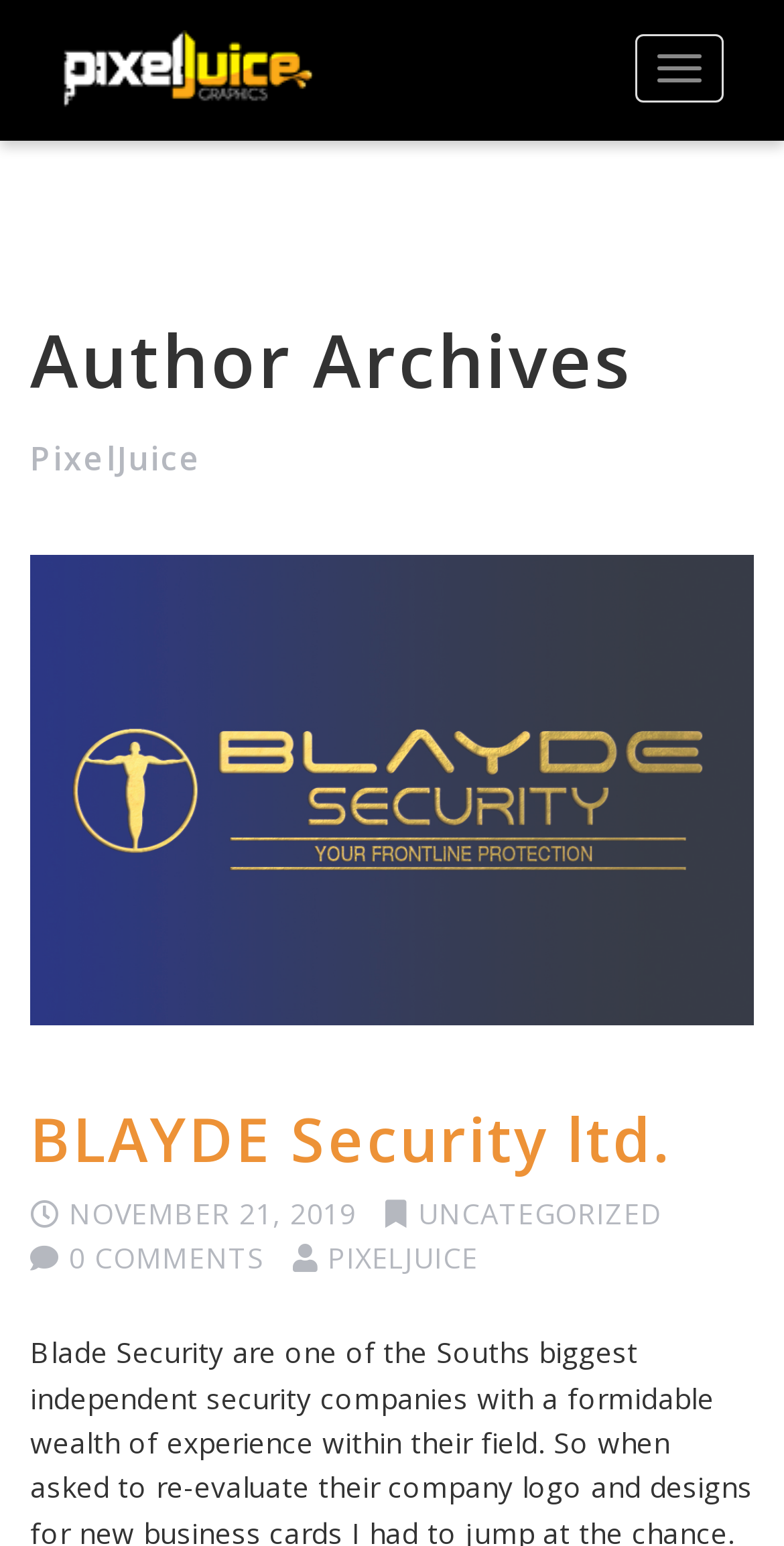Utilize the details in the image to thoroughly answer the following question: How many links are there in the figure section?

I found a figure element which contains a link element 'BLAYDE Security ltd.'. Therefore, there is only one link in the figure section.